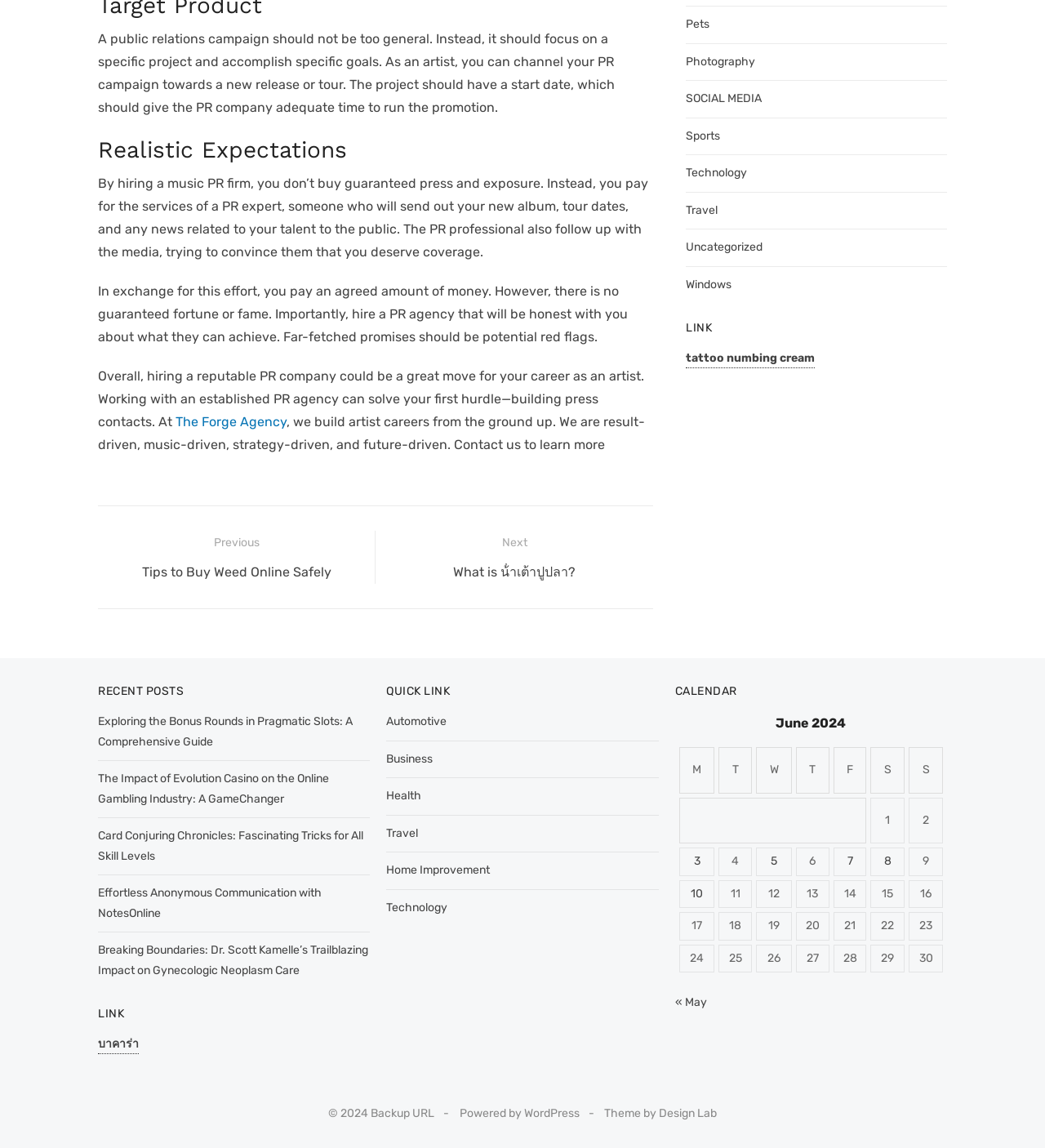Given the description "Windows", provide the bounding box coordinates of the corresponding UI element.

[0.656, 0.239, 0.7, 0.257]